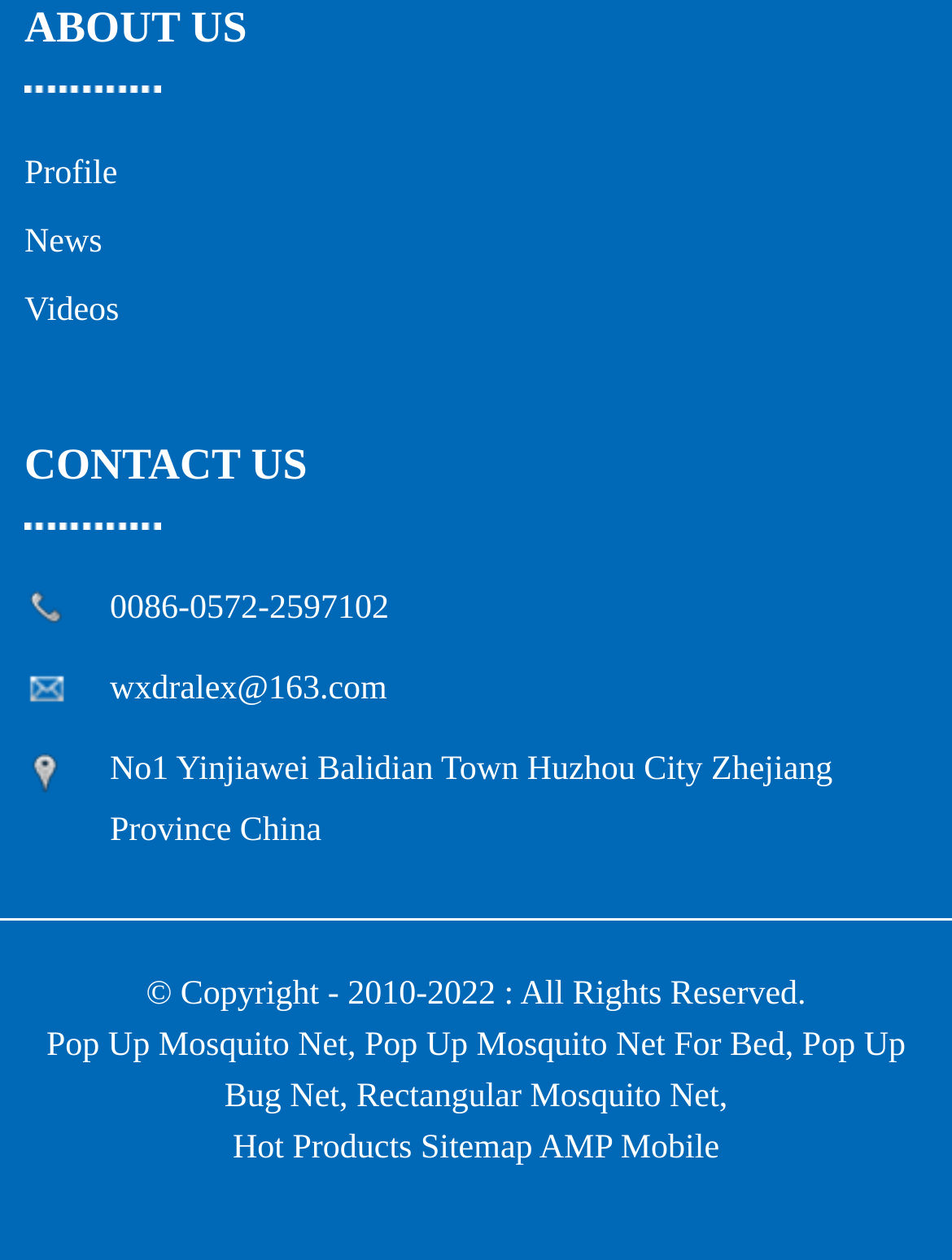Find the bounding box coordinates for the area that should be clicked to accomplish the instruction: "go to profile page".

[0.026, 0.124, 0.123, 0.153]